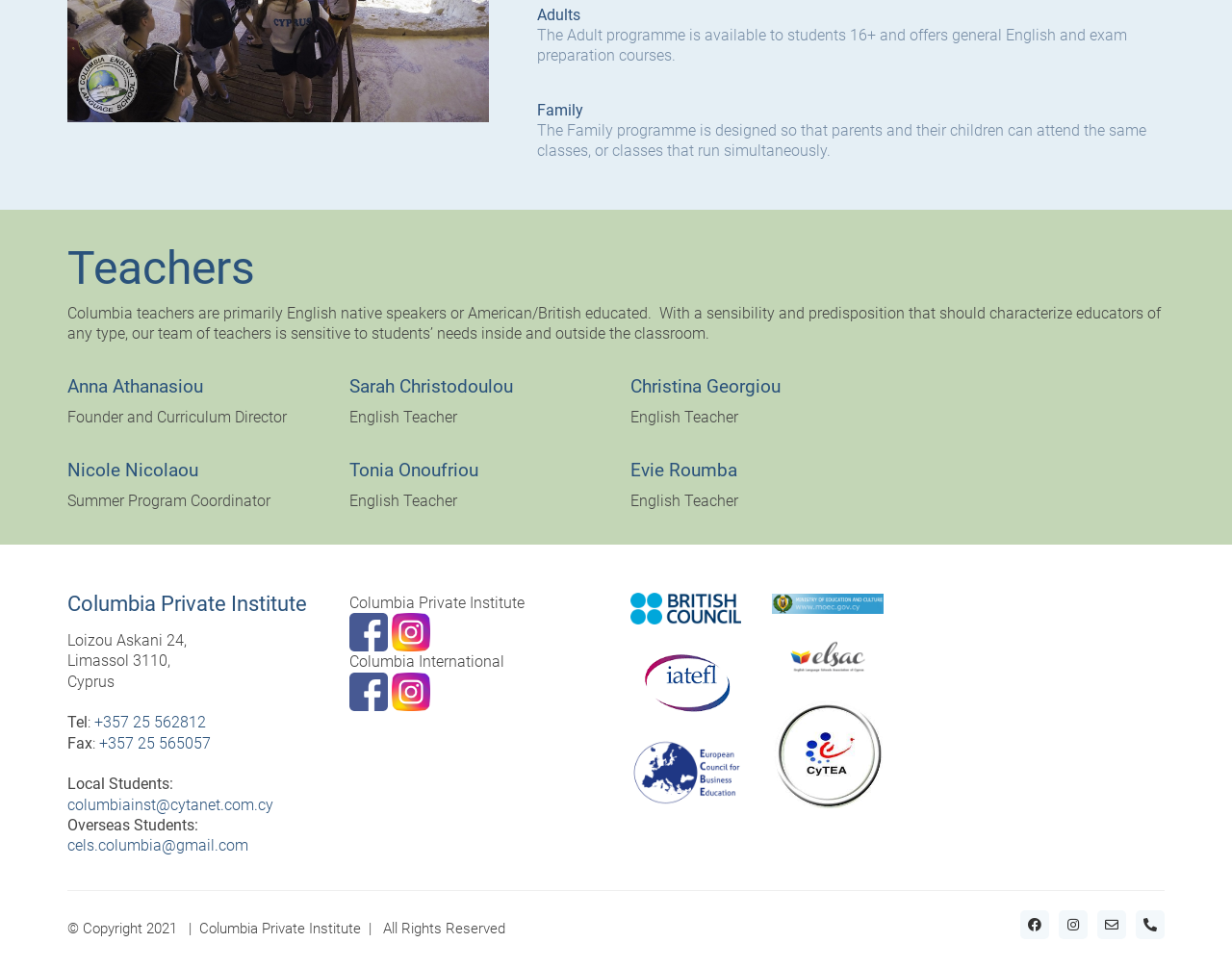Pinpoint the bounding box coordinates of the clickable element needed to complete the instruction: "Call the phone number". The coordinates should be provided as four float numbers between 0 and 1: [left, top, right, bottom].

[0.077, 0.736, 0.167, 0.757]